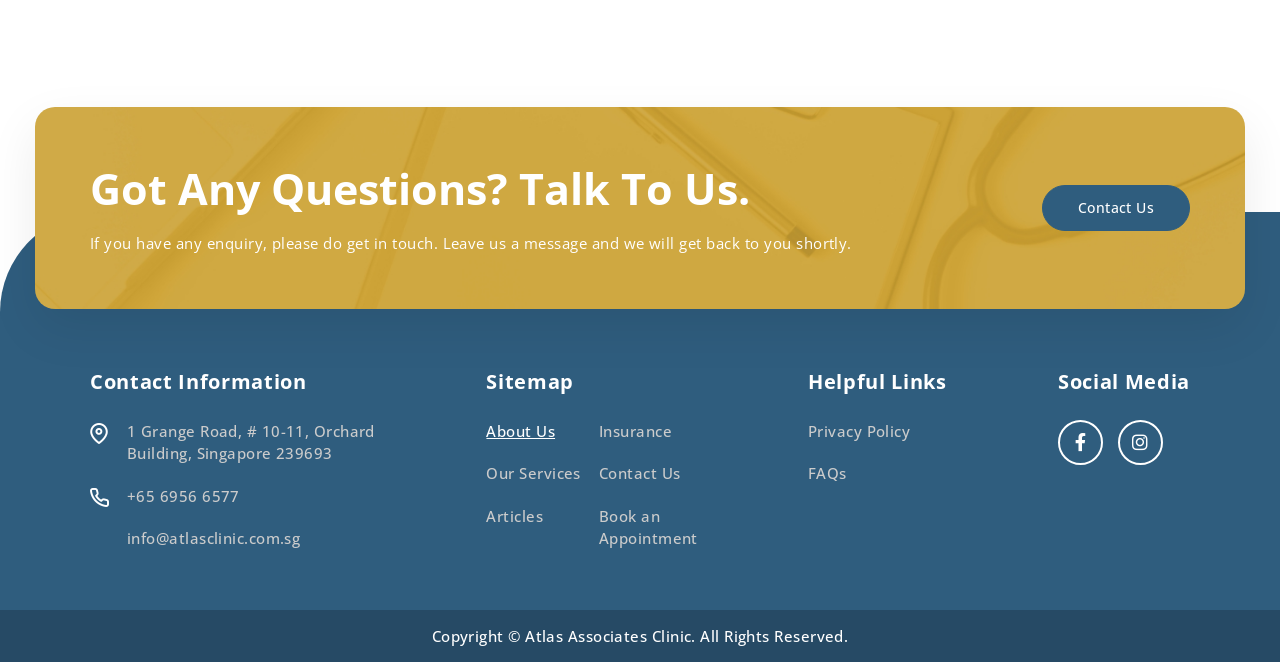Locate the bounding box coordinates of the element that should be clicked to execute the following instruction: "Contact us through email".

[0.099, 0.798, 0.235, 0.828]